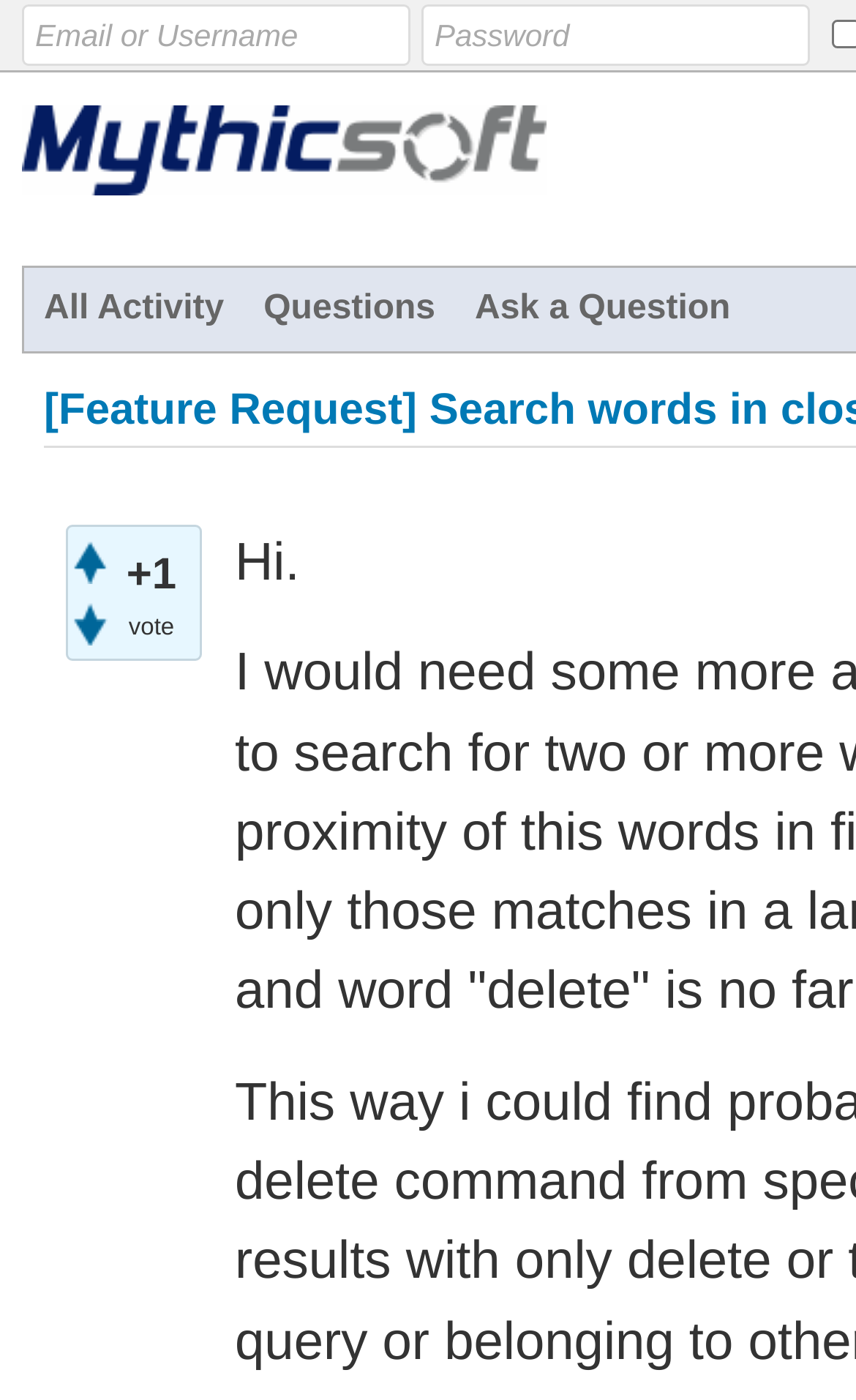Provide the bounding box coordinates of the section that needs to be clicked to accomplish the following instruction: "ask a question."

[0.532, 0.191, 0.876, 0.251]